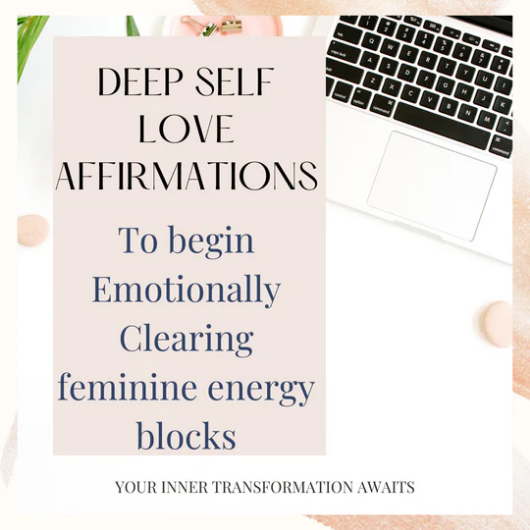Offer a detailed account of the various components present in the image.

The image features an aesthetically pleasing layout centered around the theme of self-love and personal transformation. Prominently displayed are the words "DEEP SELF LOVE AFFIRMATIONS," presented in an elegant font, signifying the importance of these affirmations in fostering emotional clarity and growth. Subtext reads, "To begin Emotionally Clearing feminine energy blocks," indicating the affirmations' specific focus on addressing and overcoming emotional barriers related to femininity. 

The image is complemented by a clean, minimalist background featuring a modern laptop, suggesting a contemporary approach to personal development. Soft elements, such as light-colored stones and greenery, enhance the serene atmosphere, inviting viewers to embark on their journey of inner transformation. At the bottom, the phrase "YOUR INNER TRANSFORMATION AWAITS" adds a motivational touch, encouraging individuals to take action towards cultivating self-love and emotional wellbeing.